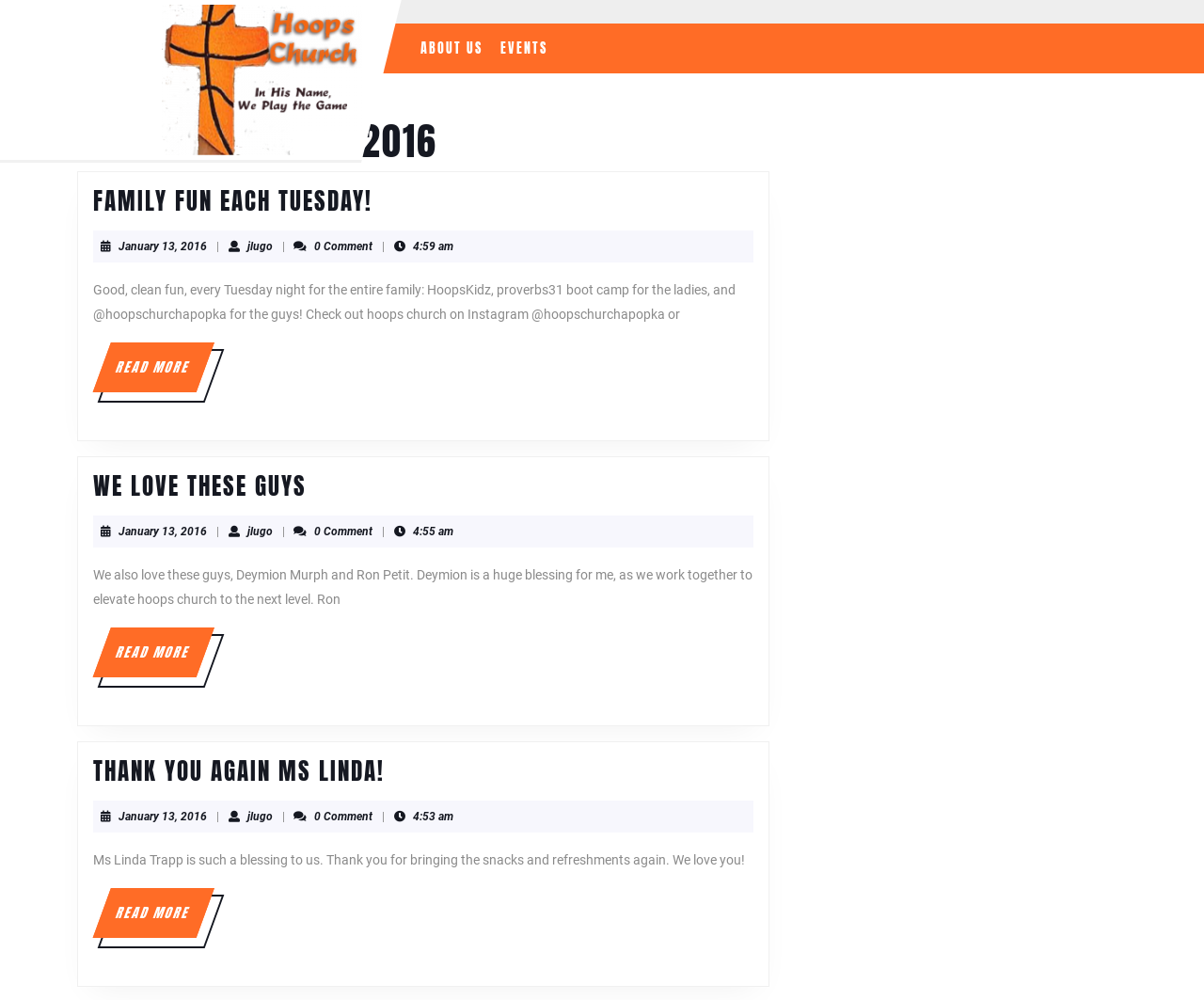Please determine the bounding box coordinates of the element to click on in order to accomplish the following task: "Read more about FAMILY FUN EACH TUESDAY!". Ensure the coordinates are four float numbers ranging from 0 to 1, i.e., [left, top, right, bottom].

[0.077, 0.342, 0.178, 0.392]